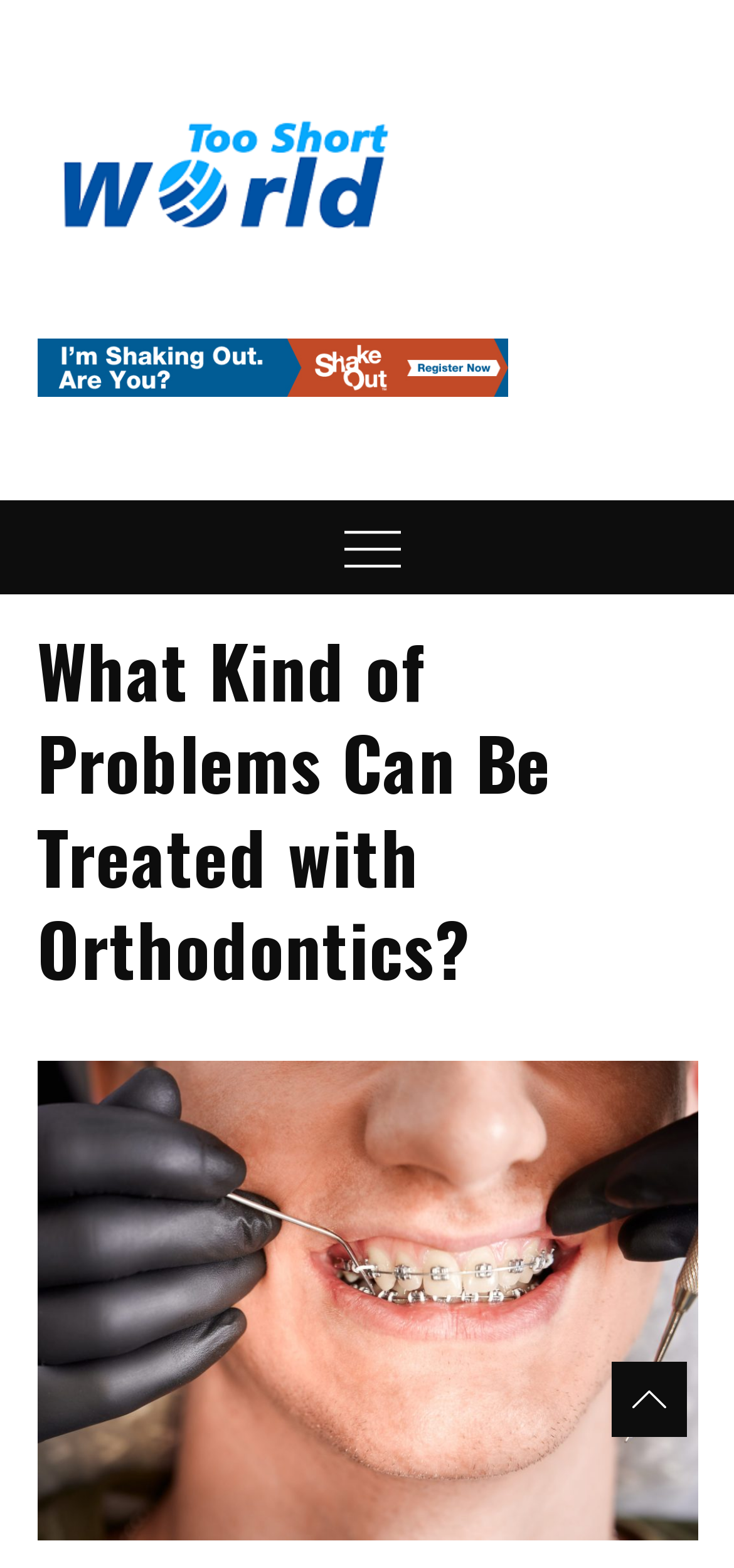Using the webpage screenshot and the element description Menu, determine the bounding box coordinates. Specify the coordinates in the format (top-left x, top-left y, bottom-right x, bottom-right y) with values ranging from 0 to 1.

[0.414, 0.319, 0.586, 0.379]